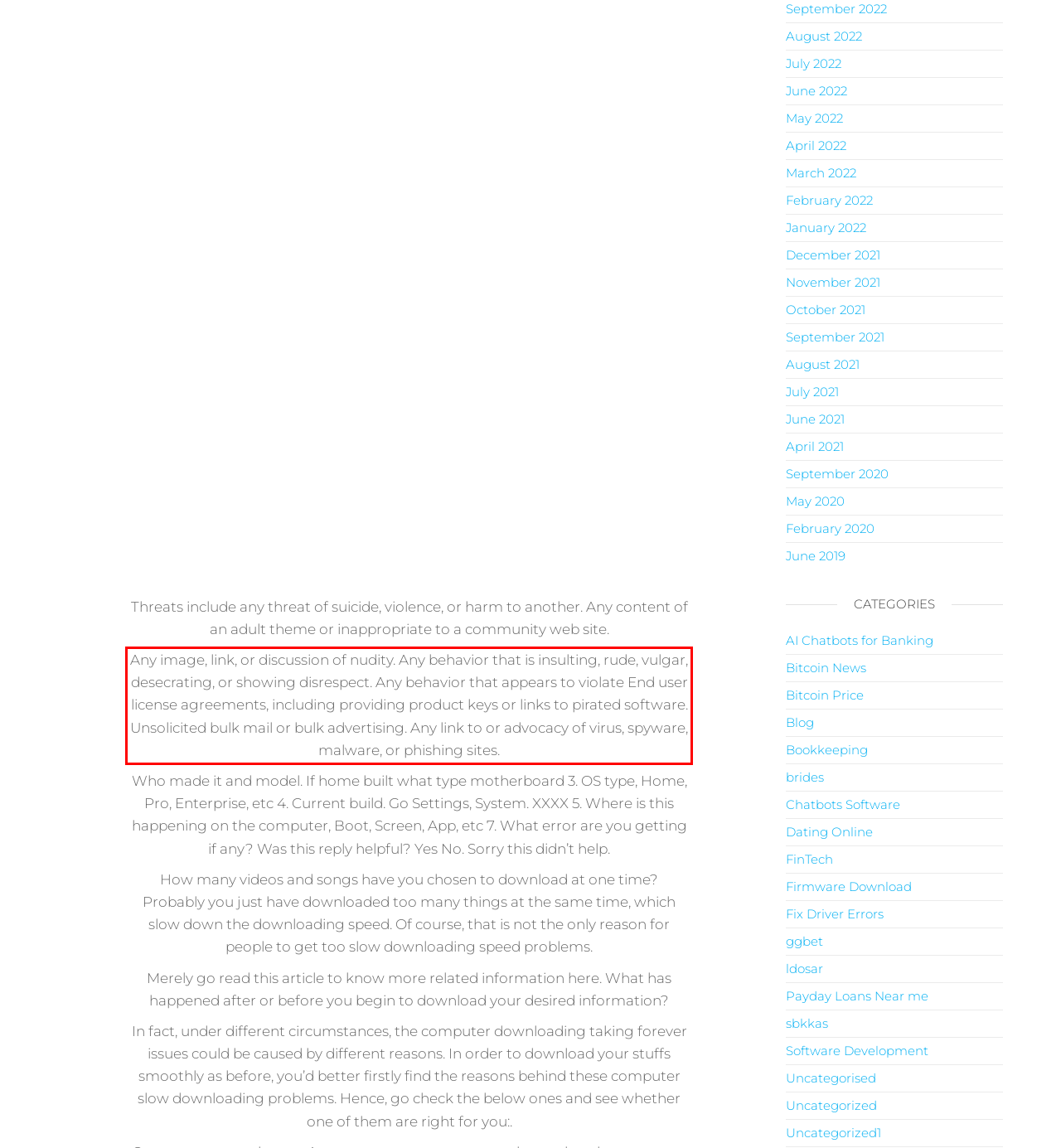You are presented with a screenshot containing a red rectangle. Extract the text found inside this red bounding box.

Any image, link, or discussion of nudity. Any behavior that is insulting, rude, vulgar, desecrating, or showing disrespect. Any behavior that appears to violate End user license agreements, including providing product keys or links to pirated software. Unsolicited bulk mail or bulk advertising. Any link to or advocacy of virus, spyware, malware, or phishing sites.